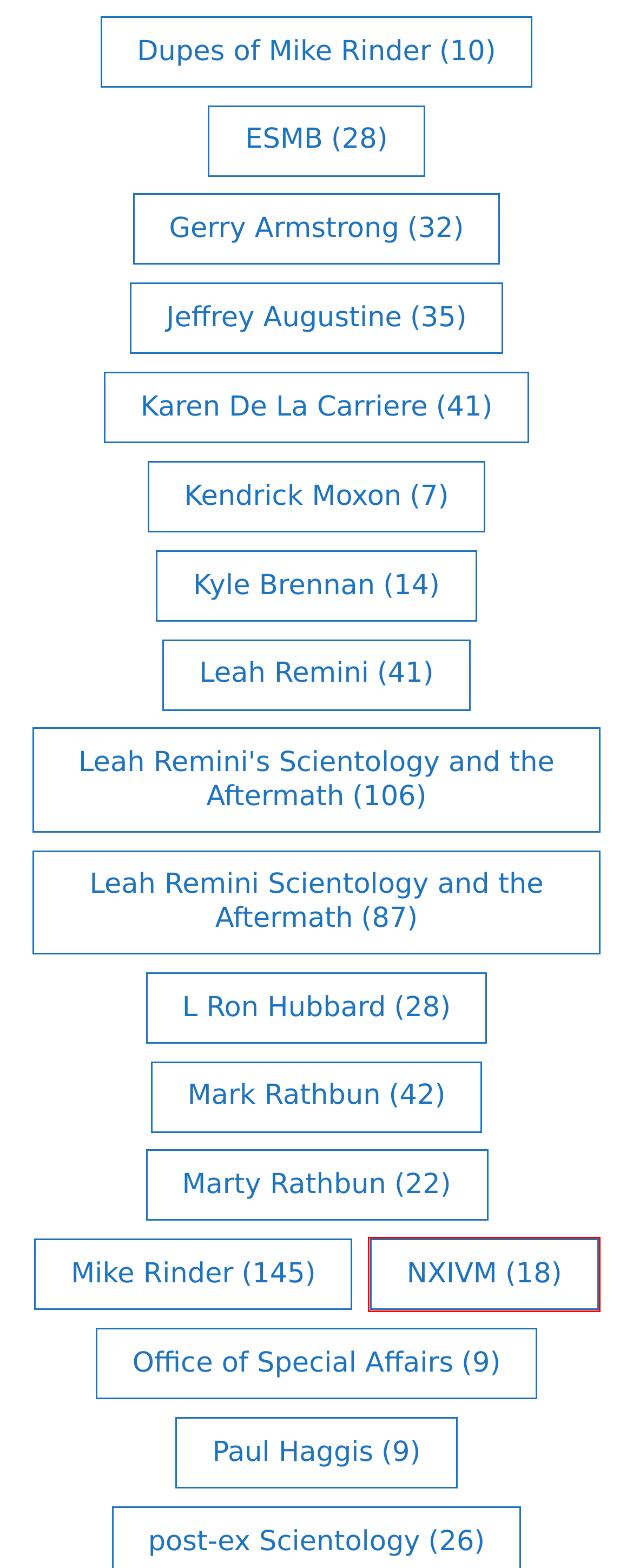You are provided with a screenshot of a webpage highlighting a UI element with a red bounding box. Choose the most suitable webpage description that matches the new page after clicking the element in the bounding box. Here are the candidates:
A. Jeffrey Augustine Content | AlanzosBlog.com
B. Mark Rathbun Content | AlanzosBlog.com
C. NXIVM Content | AlanzosBlog.com
D. L Ron Hubbard Content | AlanzosBlog.com
E. Kendrick Moxon Content | AlanzosBlog.com
F. Leah Remini's Scientology And The Aftermath | AlanzosBlog.com
G. Paul Haggis Content | AlanzosBlog.com
H. ESMB Content | AlanzosBlog.com

C